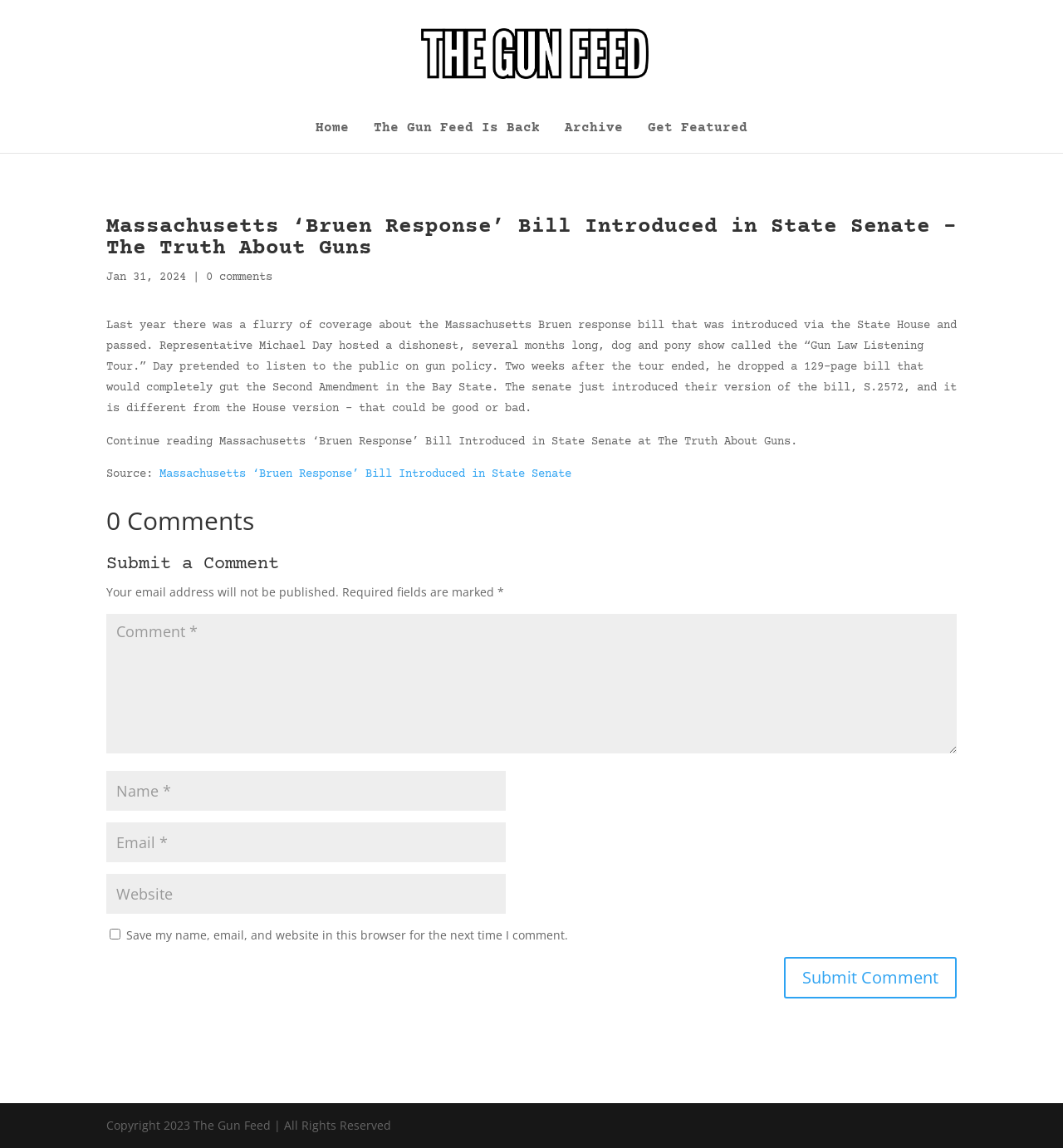Identify the title of the webpage and provide its text content.

Massachusetts ‘Bruen Response’ Bill Introduced in State Senate – The Truth About Guns